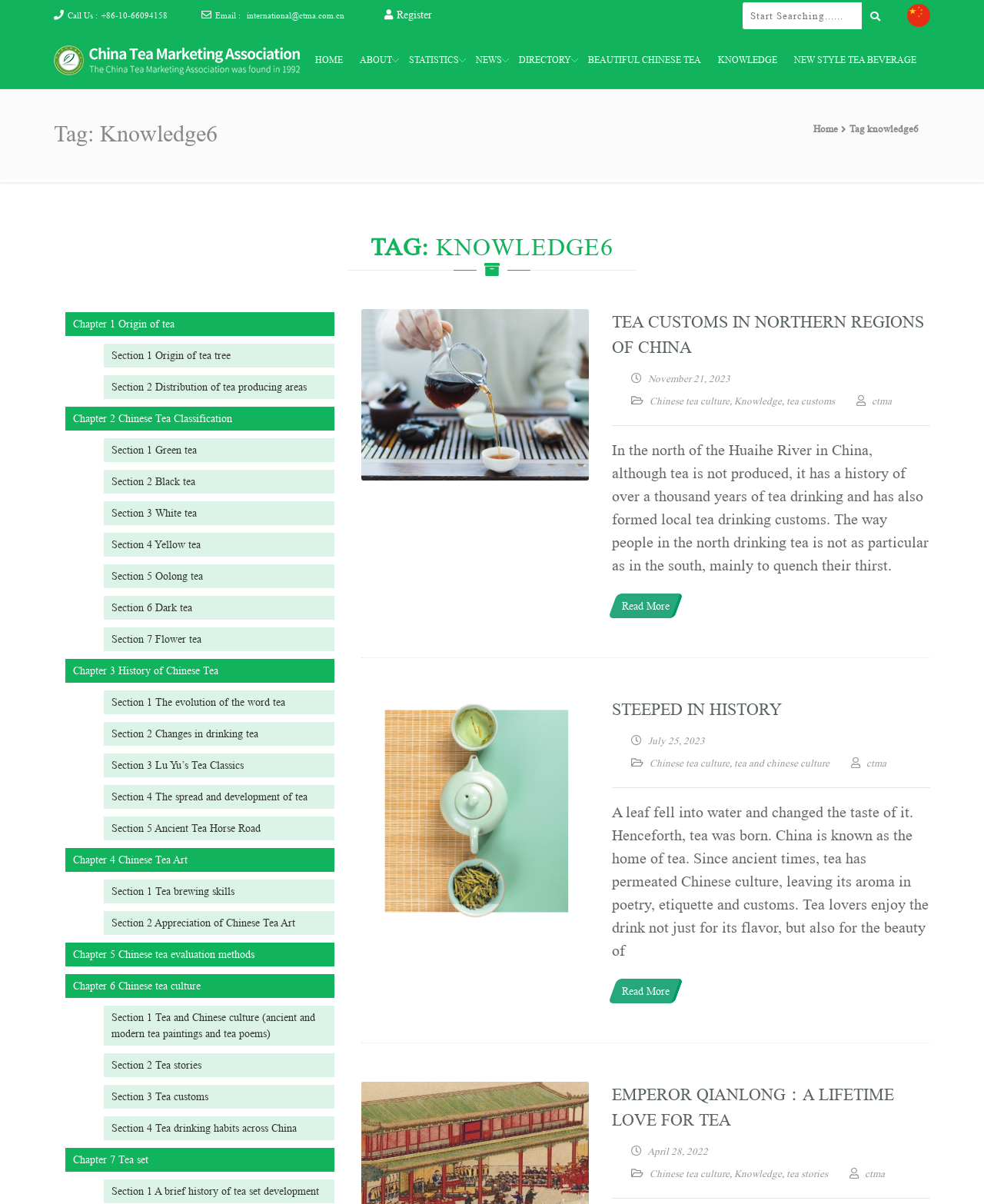Can you specify the bounding box coordinates of the area that needs to be clicked to fulfill the following instruction: "Search for something"?

[0.755, 0.002, 0.906, 0.024]